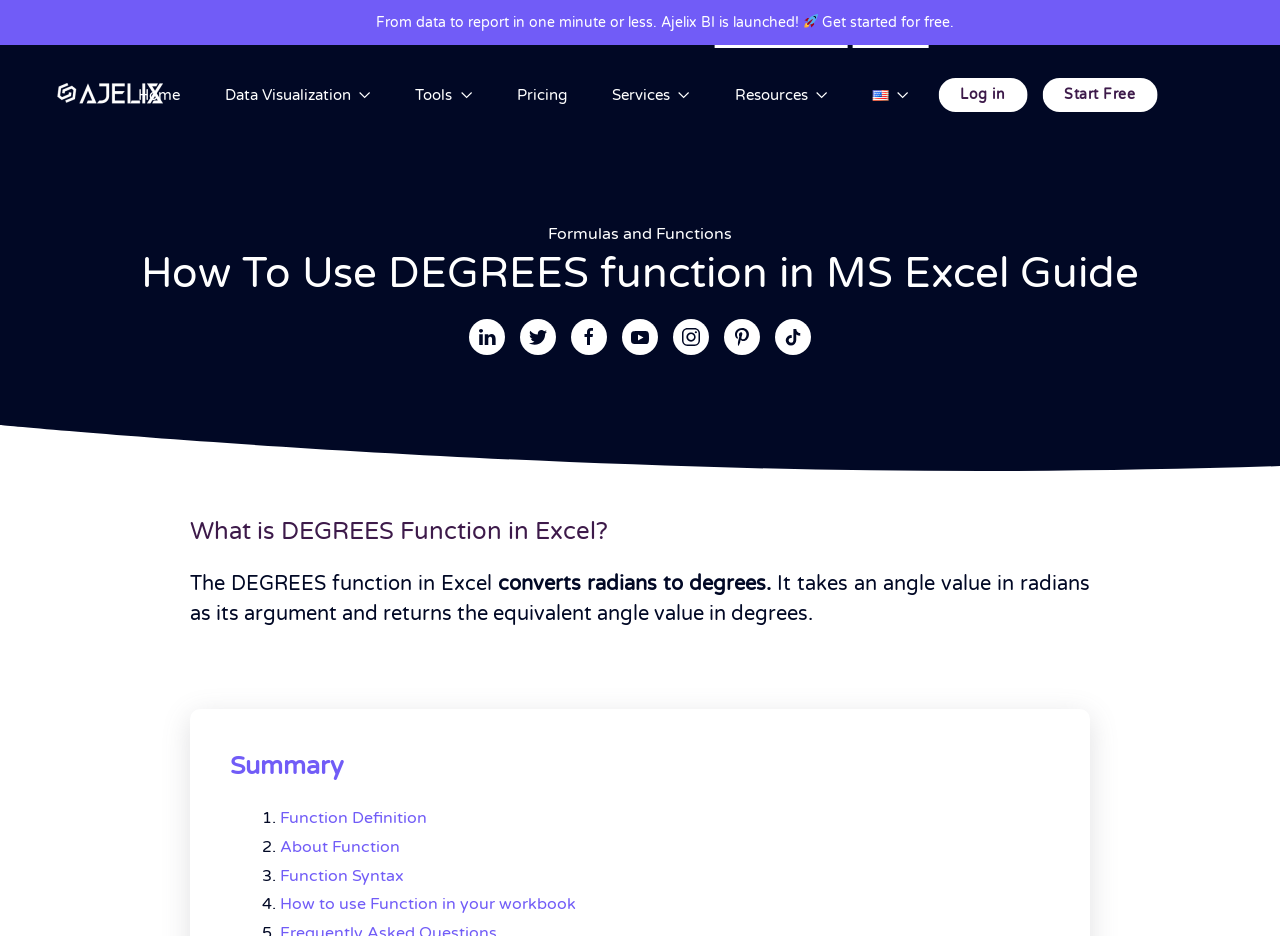How many links are there in the 'Formulas and Functions' section?
Look at the image and respond with a single word or a short phrase.

6